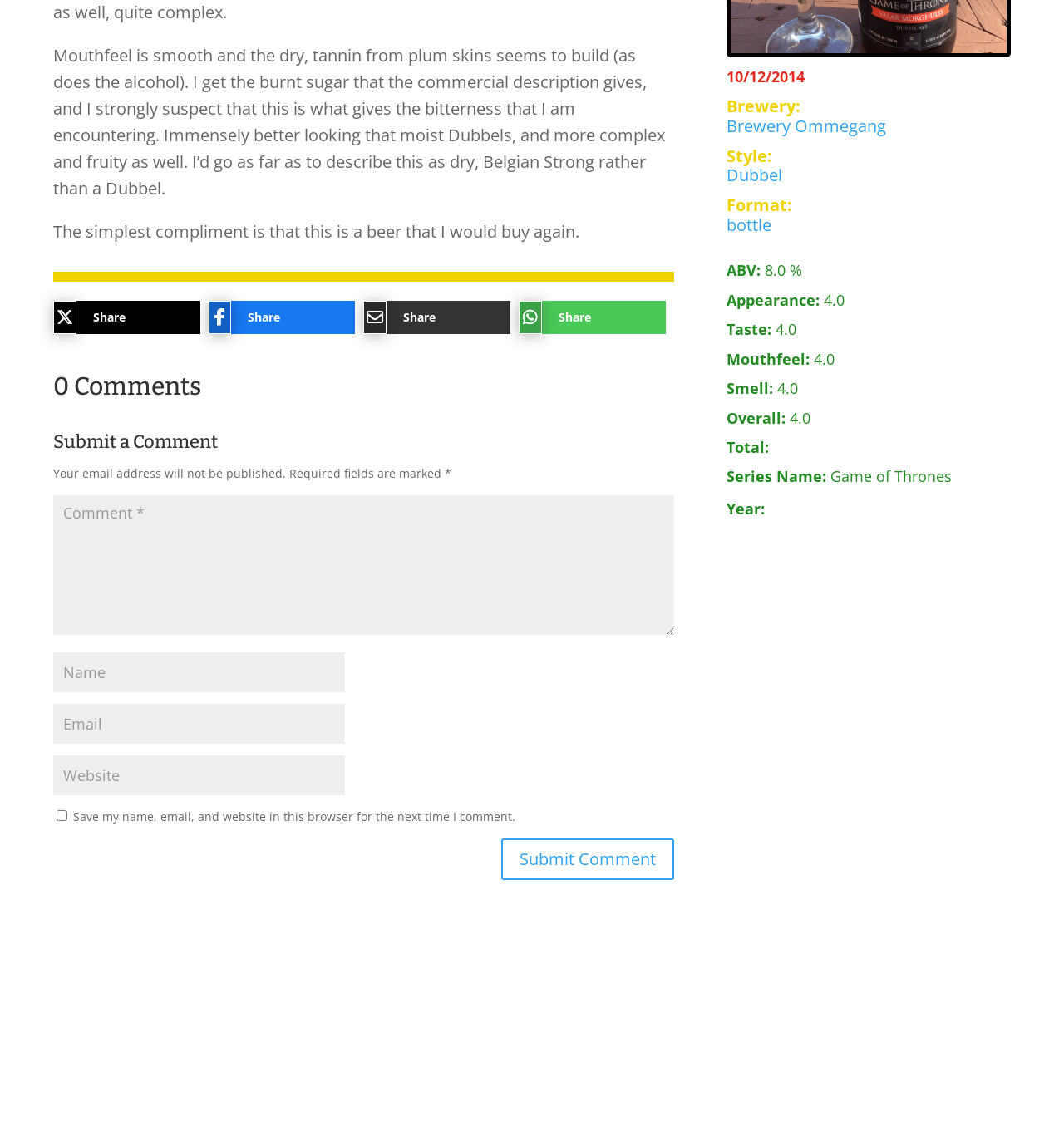Ascertain the bounding box coordinates for the UI element detailed here: "Share". The coordinates should be provided as [left, top, right, bottom] with each value being a float between 0 and 1.

[0.342, 0.267, 0.456, 0.297]